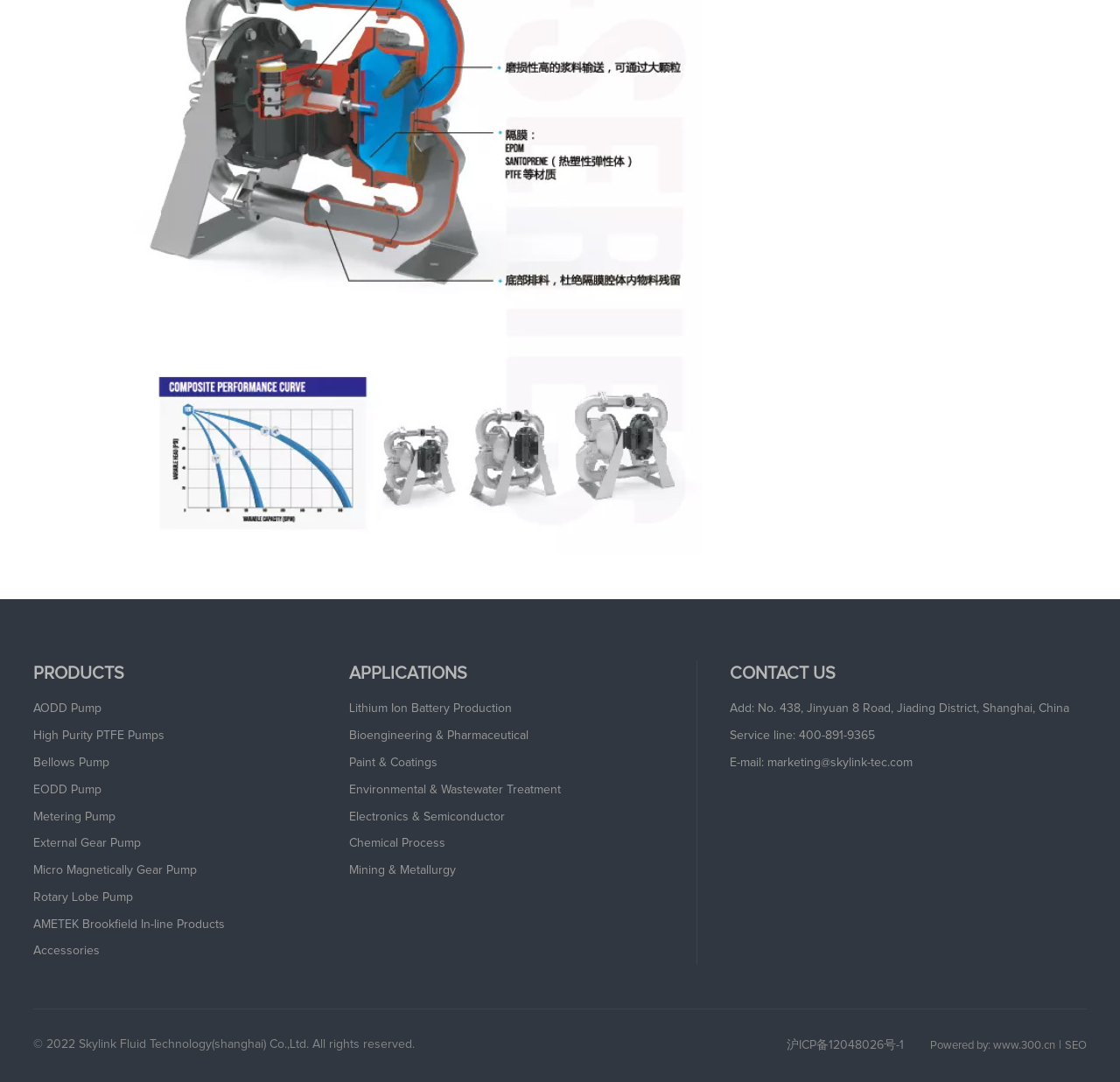Refer to the screenshot and give an in-depth answer to this question: What is the company's email address?

The company's email address is provided in the 'CONTACT US' section, where it is listed as 'E-mail: marketing@skylink-tec.com'.